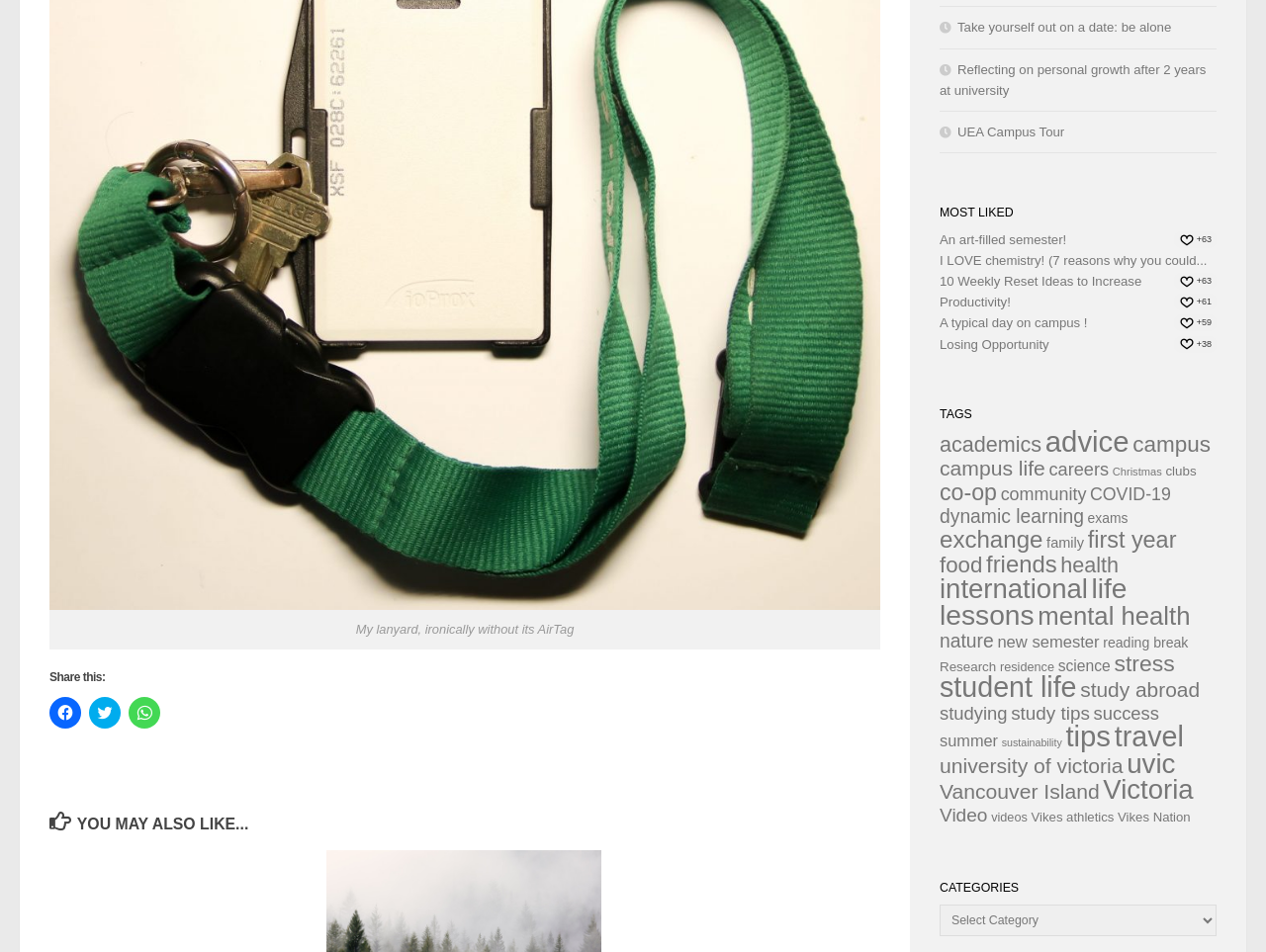Locate the bounding box coordinates of the item that should be clicked to fulfill the instruction: "Share on Facebook".

[0.039, 0.732, 0.064, 0.765]